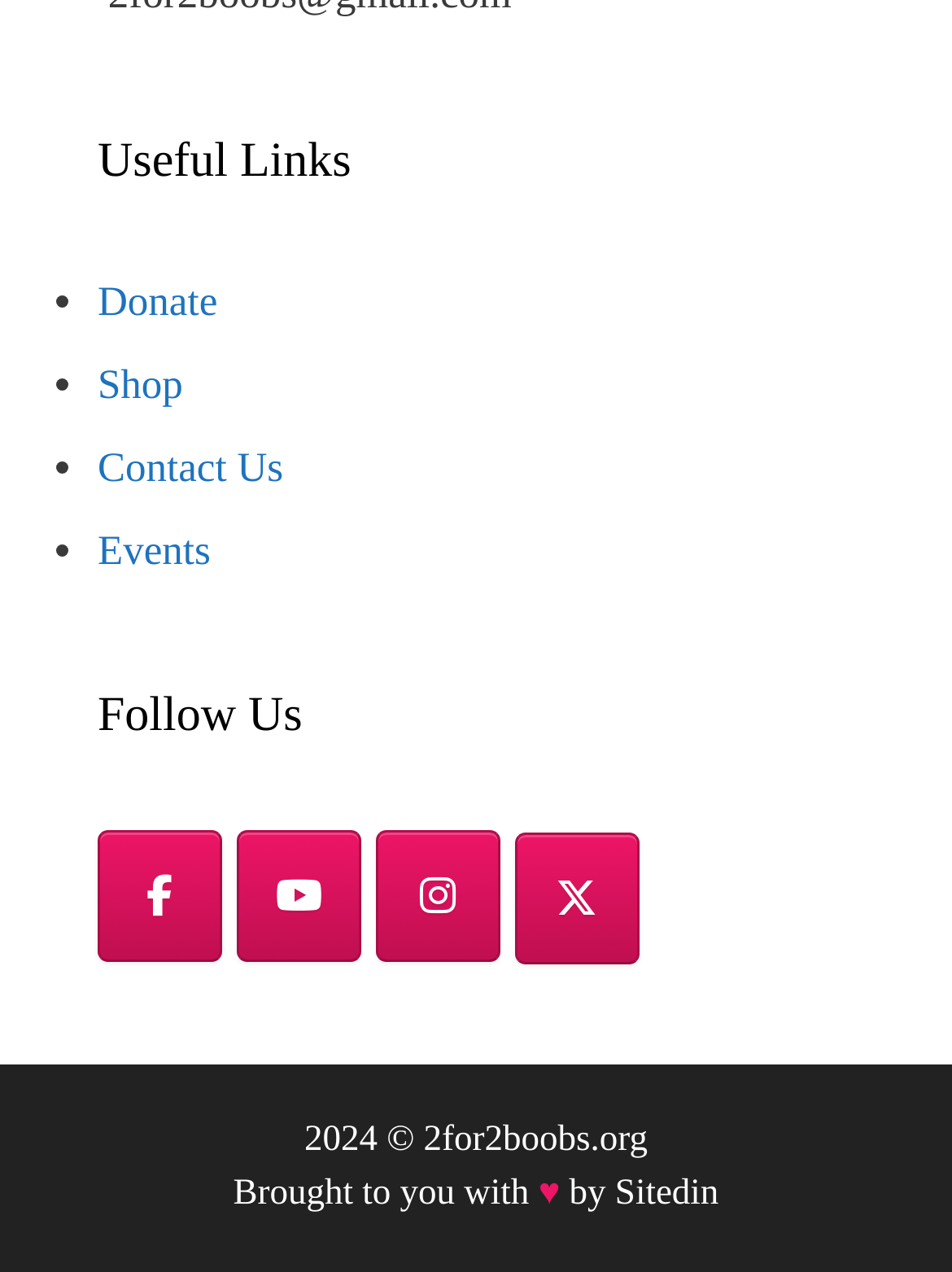Utilize the details in the image to thoroughly answer the following question: How many social media platforms are listed?

I counted the number of links under the 'Follow Us' heading, which are Facebook, Youtube, Instagram, and Twitter, so there are 4 social media platforms listed.